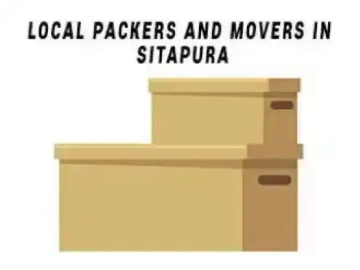Please provide a one-word or phrase answer to the question: 
What is the purpose of the image?

To attract attention